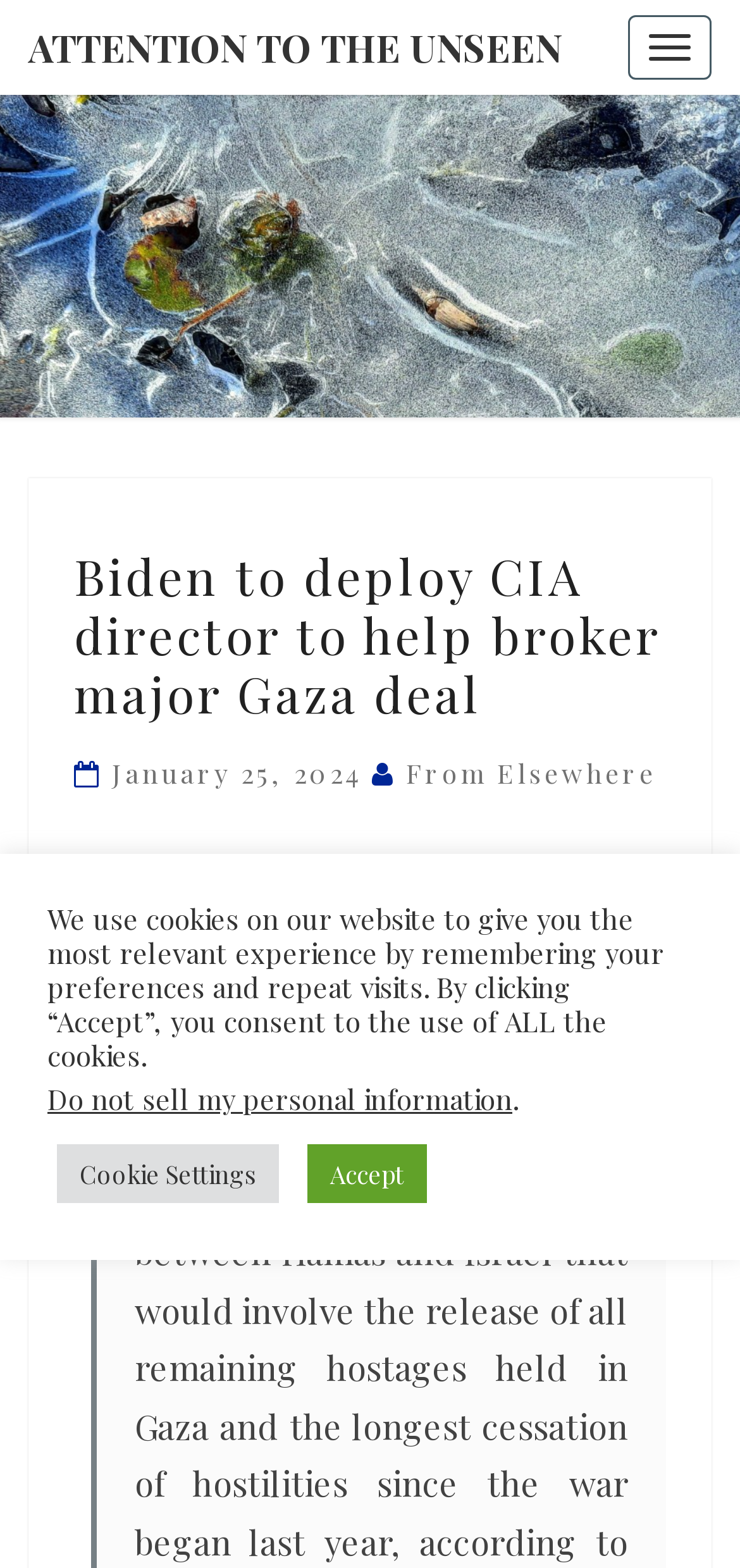Please determine the bounding box coordinates of the element's region to click in order to carry out the following instruction: "Toggle navigation". The coordinates should be four float numbers between 0 and 1, i.e., [left, top, right, bottom].

[0.849, 0.01, 0.962, 0.051]